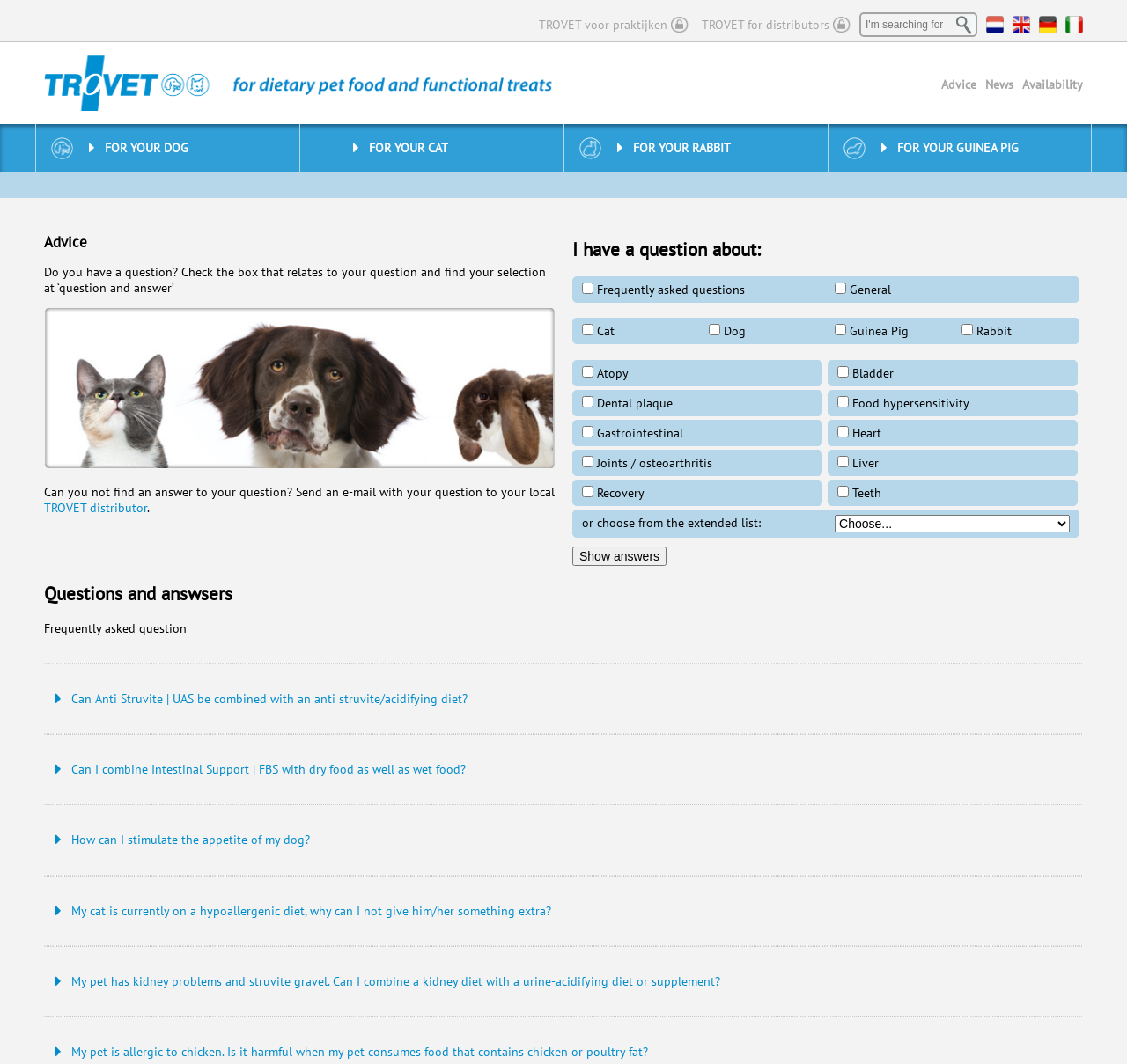Refer to the image and answer the question with as much detail as possible: How can a user ask a question that is not listed on the webpage?

If a user cannot find an answer to their question on the webpage, they can send an email to their local distributor with their question. This is stated on the webpage as 'Can you not find an answer to your question? Send an e-mail with your question to your local TROVET distributor'.